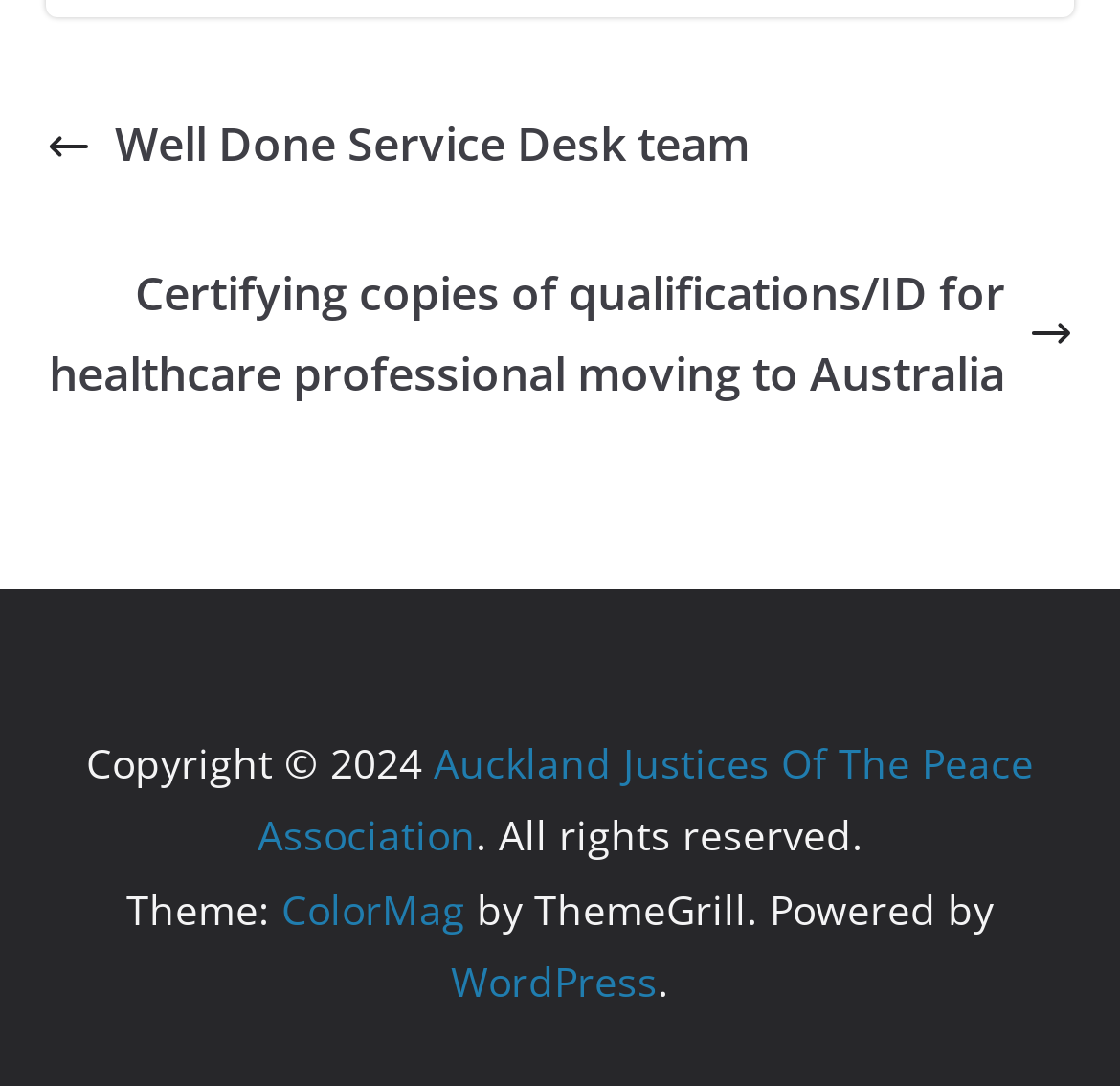What is the name of the association?
Answer the question with as much detail as you can, using the image as a reference.

I found the answer by looking at the link element with the text 'Auckland Justices Of The Peace Association' located at the bottom of the webpage, which suggests that it is the name of the association.